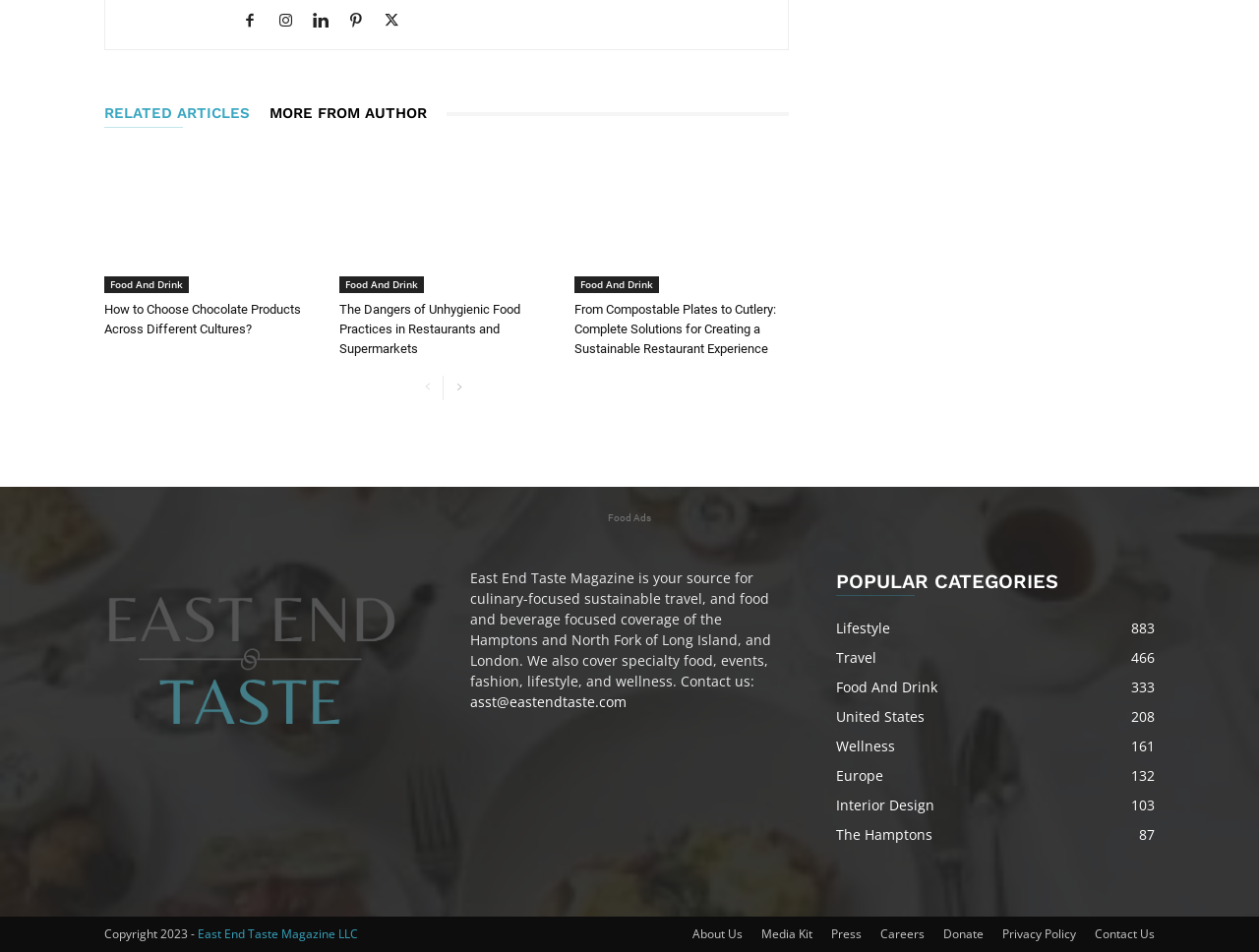What is the category with the most articles?
Refer to the screenshot and answer in one word or phrase.

Food And Drink